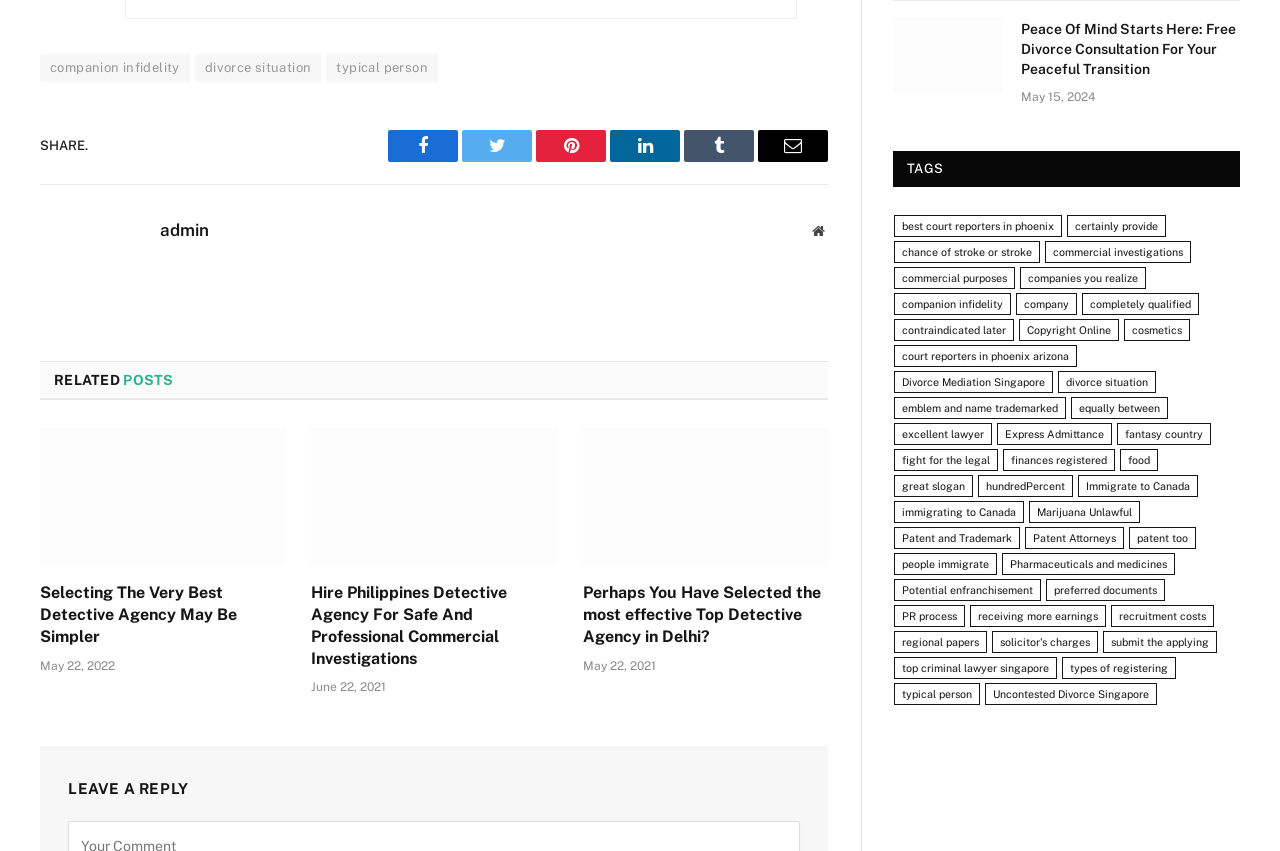Determine the bounding box coordinates of the clickable element necessary to fulfill the instruction: "Read the 'RELATED POSTS' section". Provide the coordinates as four float numbers within the 0 to 1 range, i.e., [left, top, right, bottom].

[0.042, 0.437, 0.136, 0.456]